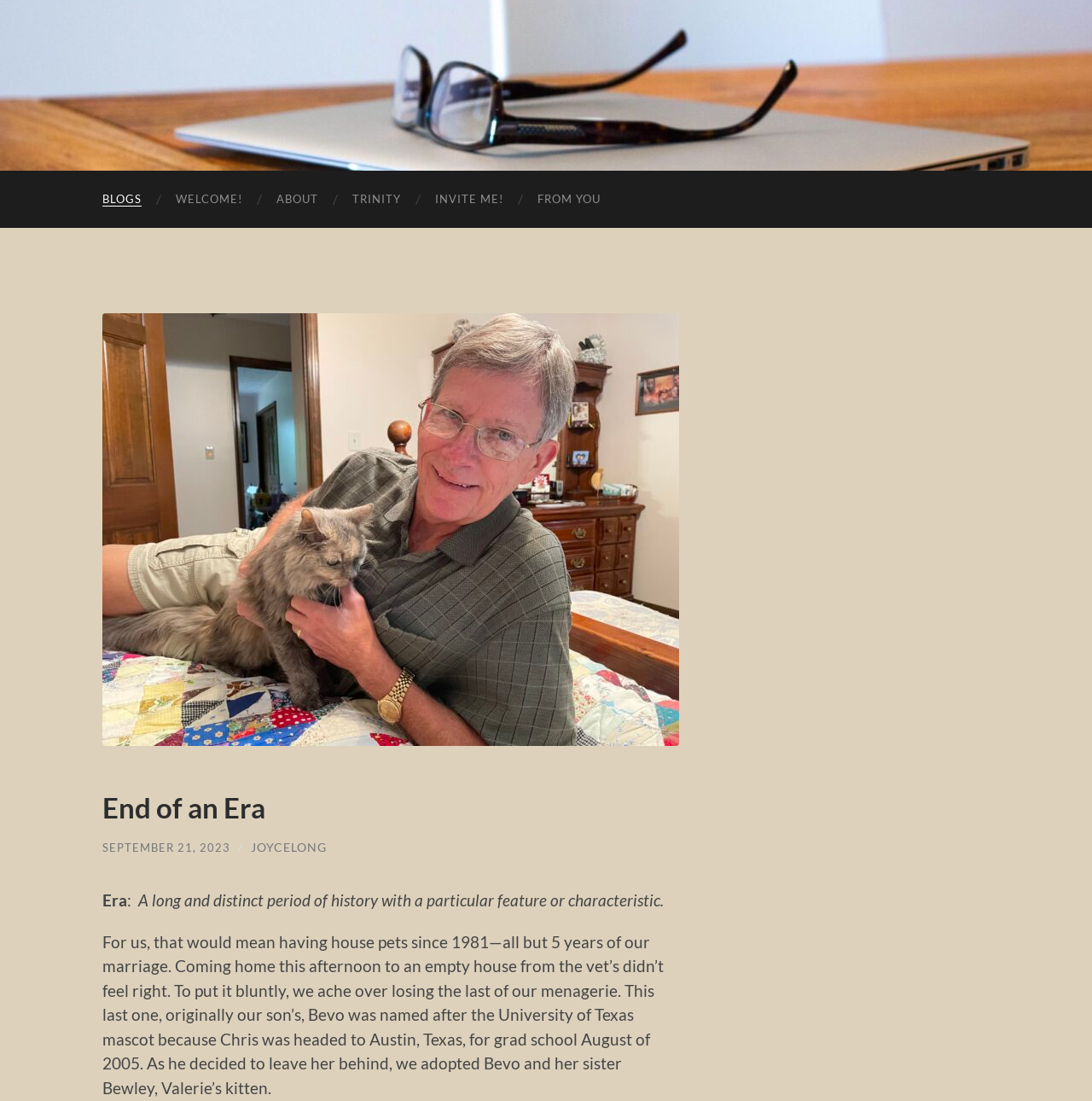Specify the bounding box coordinates of the area that needs to be clicked to achieve the following instruction: "Click on the BLOGS link".

[0.078, 0.155, 0.145, 0.207]